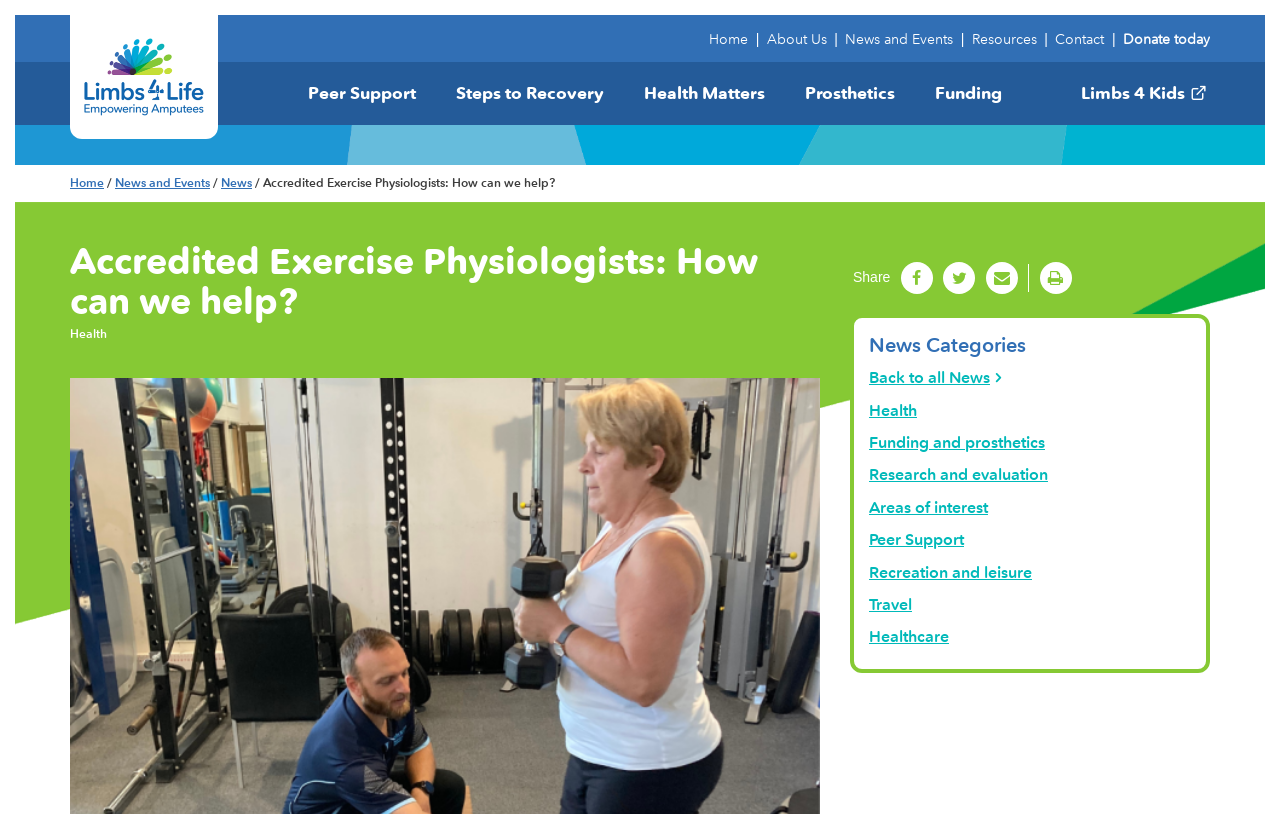Can you specify the bounding box coordinates of the area that needs to be clicked to fulfill the following instruction: "Visit About Us"?

[0.599, 0.018, 0.646, 0.076]